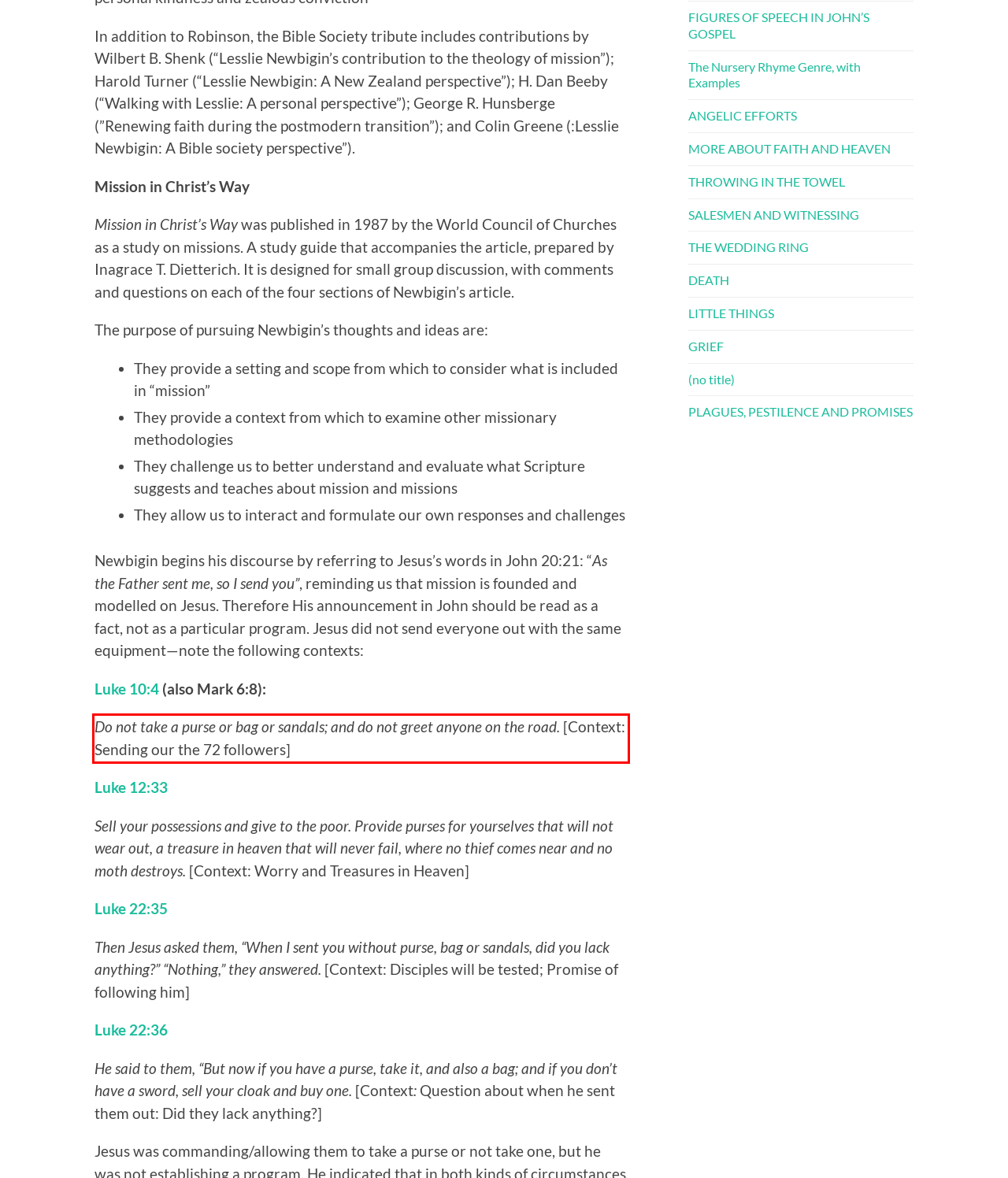You have a screenshot with a red rectangle around a UI element. Recognize and extract the text within this red bounding box using OCR.

Do not take a purse or bag or sandals; and do not greet anyone on the road. [Context: Sending our the 72 followers]